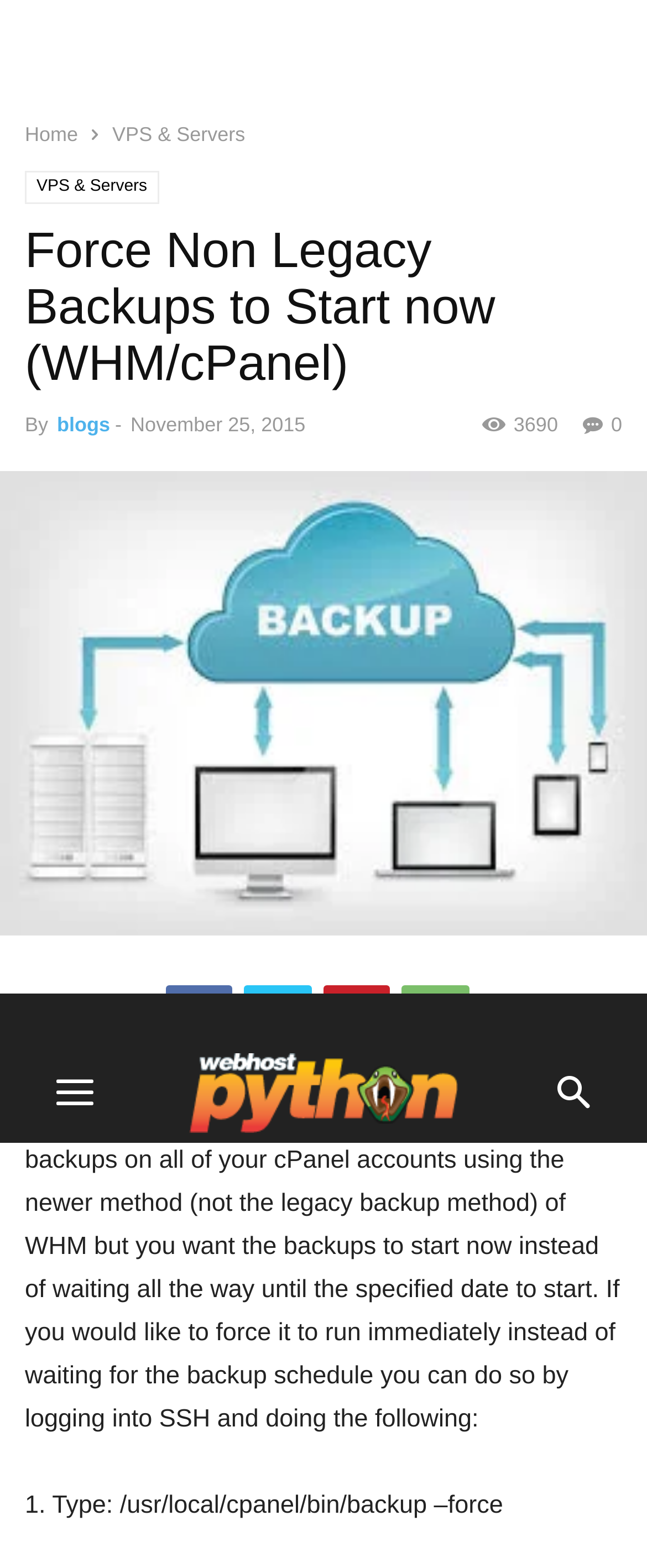Your task is to find and give the main heading text of the webpage.

Force Non Legacy Backups to Start now (WHM/cPanel)